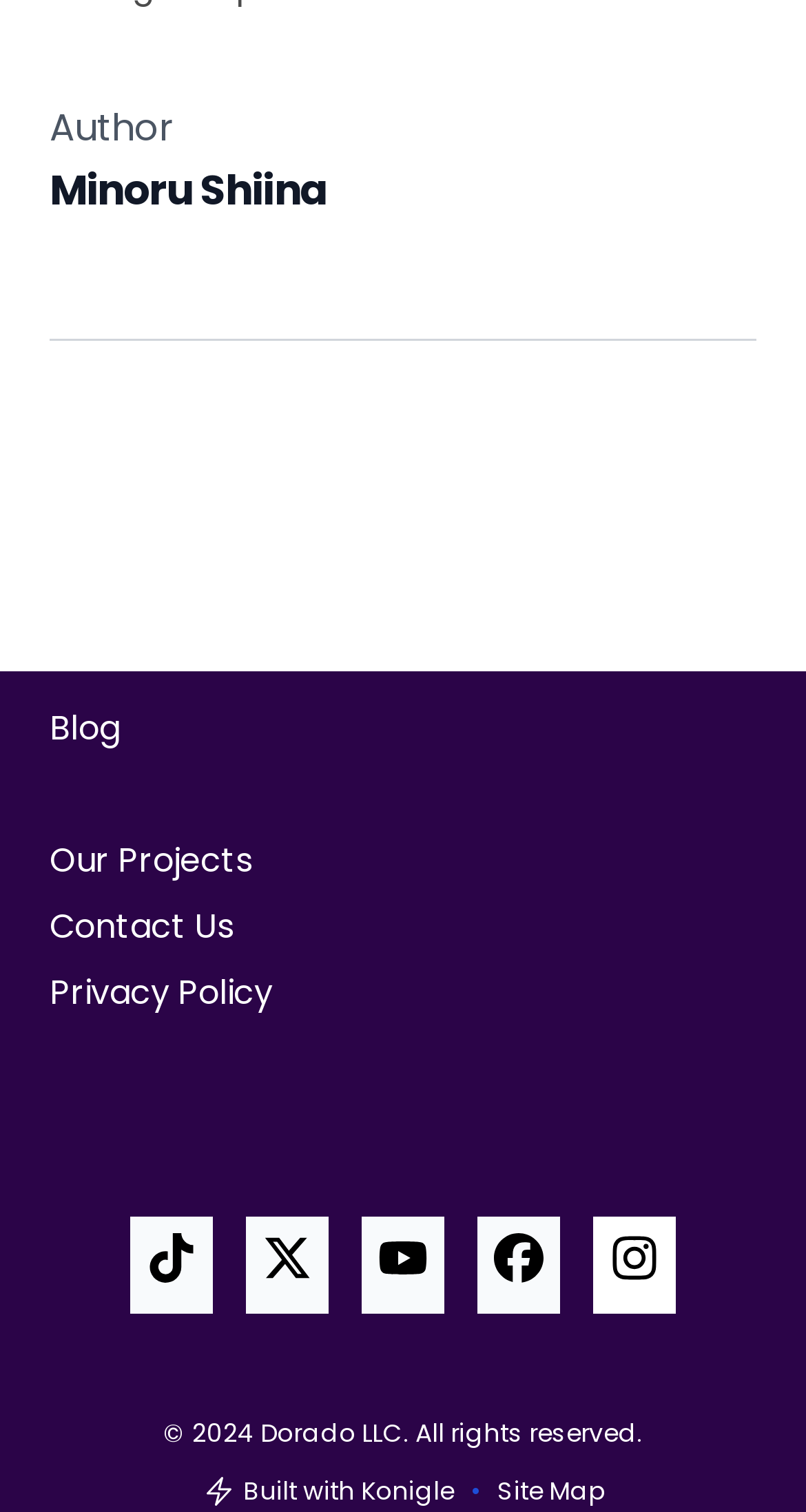Using the provided element description, identify the bounding box coordinates as (top-left x, top-left y, bottom-right x, bottom-right y). Ensure all values are between 0 and 1. Description: Menu

None